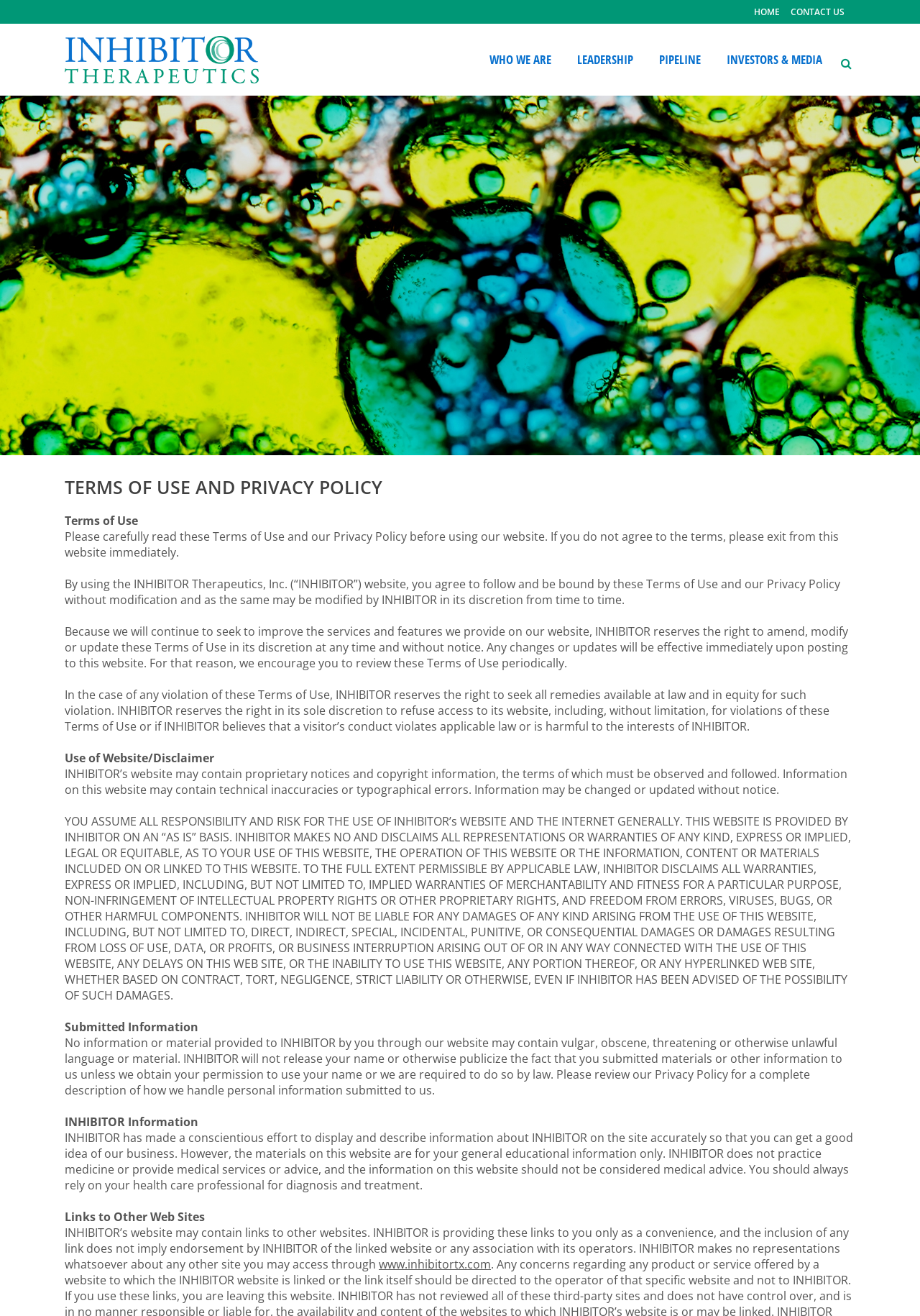What is the disclaimer for the website's content?
Please use the image to provide an in-depth answer to the question.

I found this by reading the 'Use of Website/Disclaimer' section, which states that the website is provided by INHIBITOR on an 'as is' basis, and that INHIBITOR makes no and disclaims all representations or warranties of any kind, express or implied.